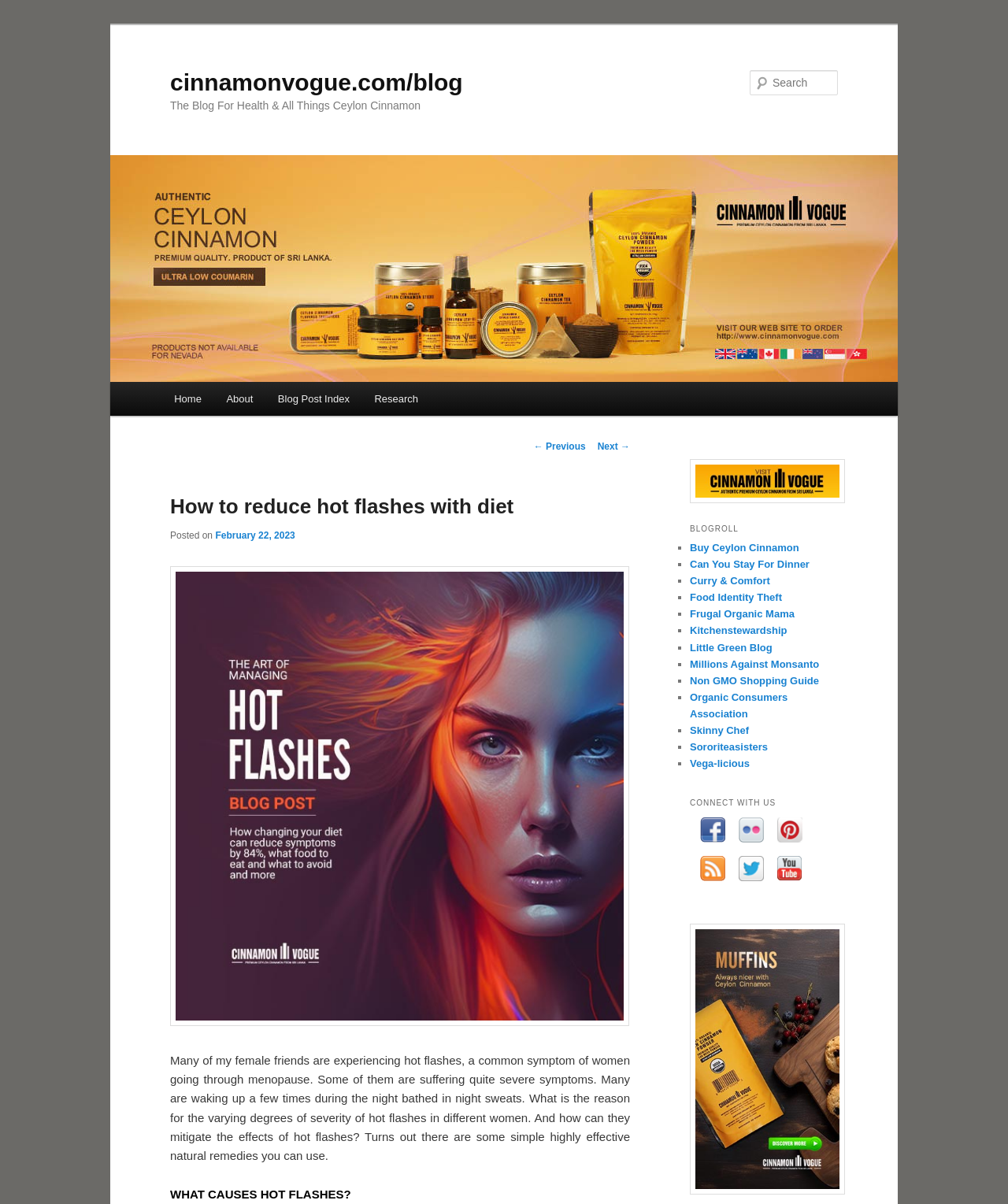Please find the bounding box for the UI component described as follows: "Research".

[0.359, 0.317, 0.427, 0.345]